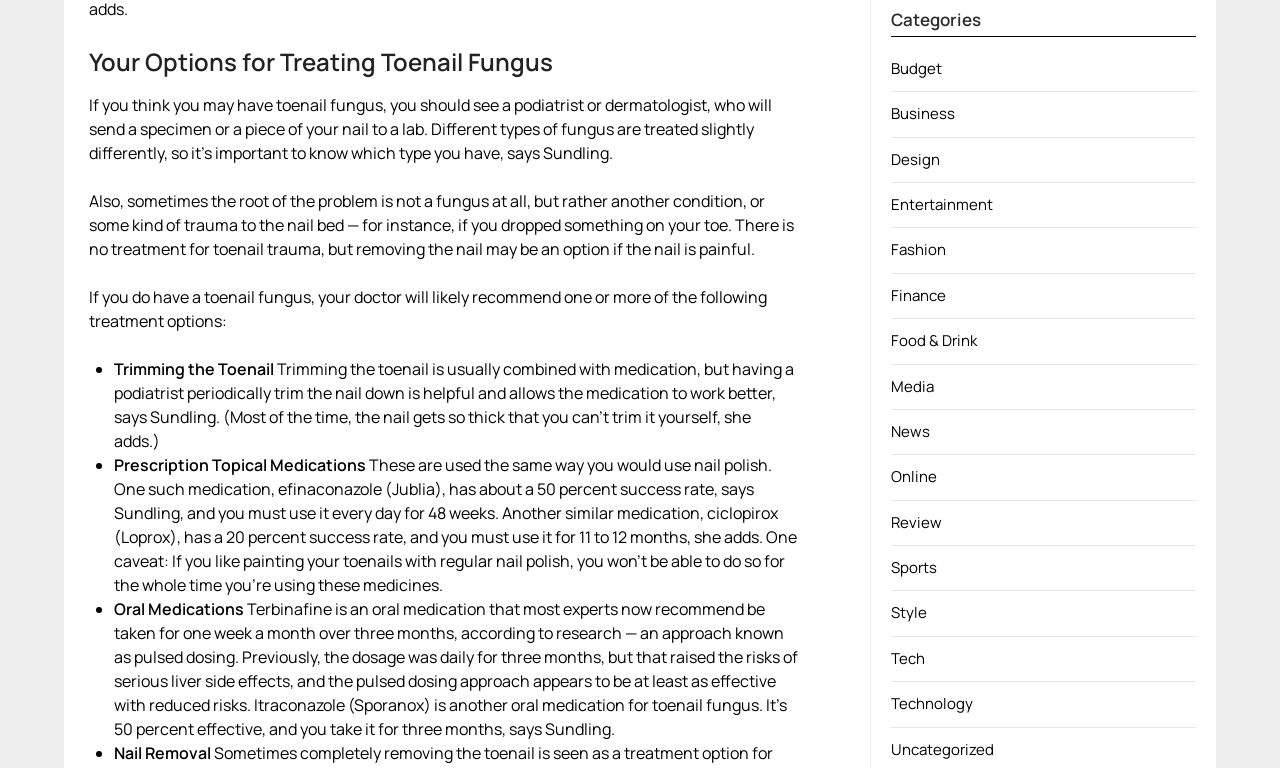From the webpage screenshot, predict the bounding box coordinates (top-left x, top-left y, bottom-right x, bottom-right y) for the UI element described here: Online

[0.696, 0.607, 0.732, 0.634]